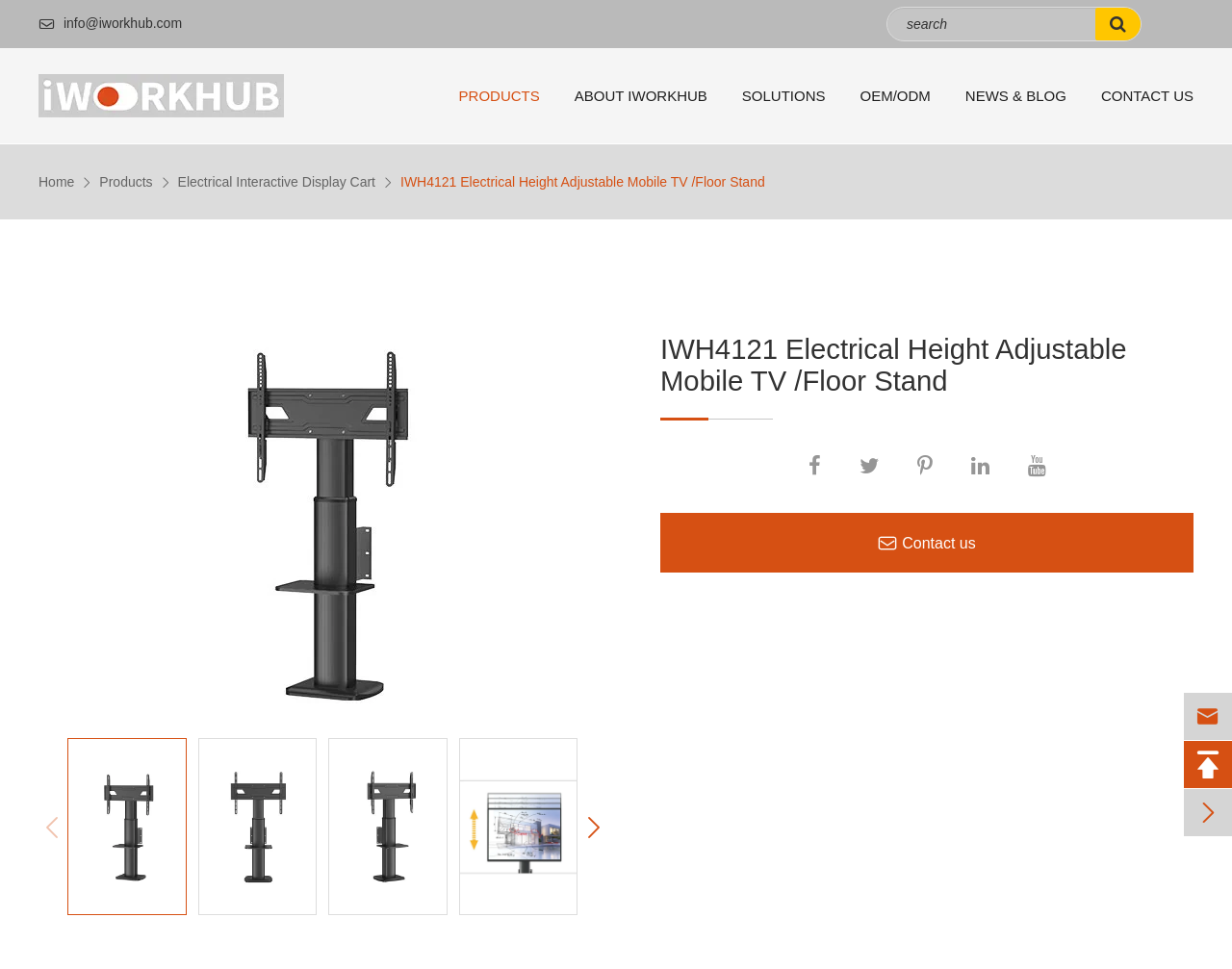Determine the primary headline of the webpage.

IWH4121 Electrical Height Adjustable Mobile TV /Floor Stand